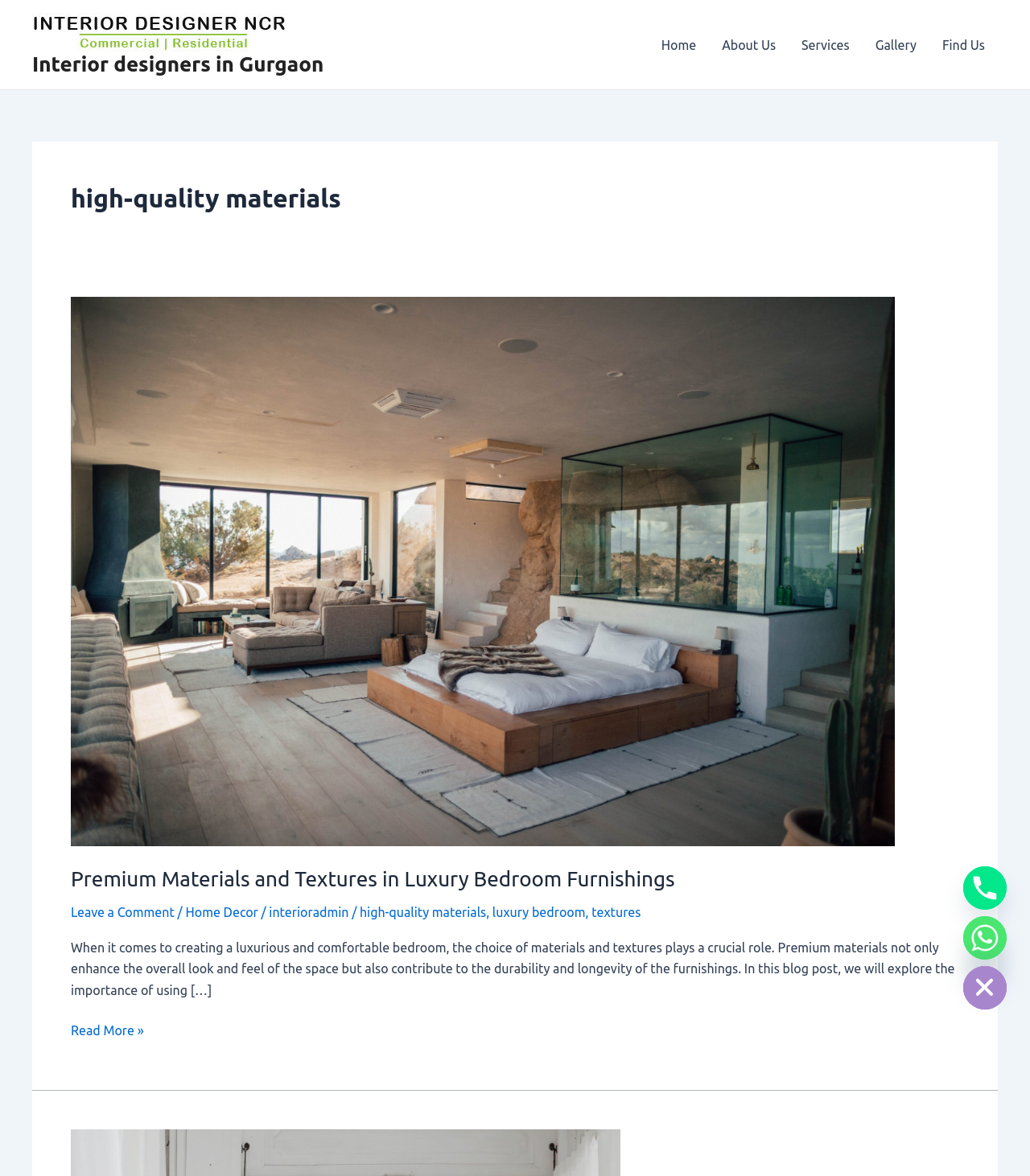Respond to the following question using a concise word or phrase: 
What is the purpose of the 'Site Navigation' section?

To navigate the website